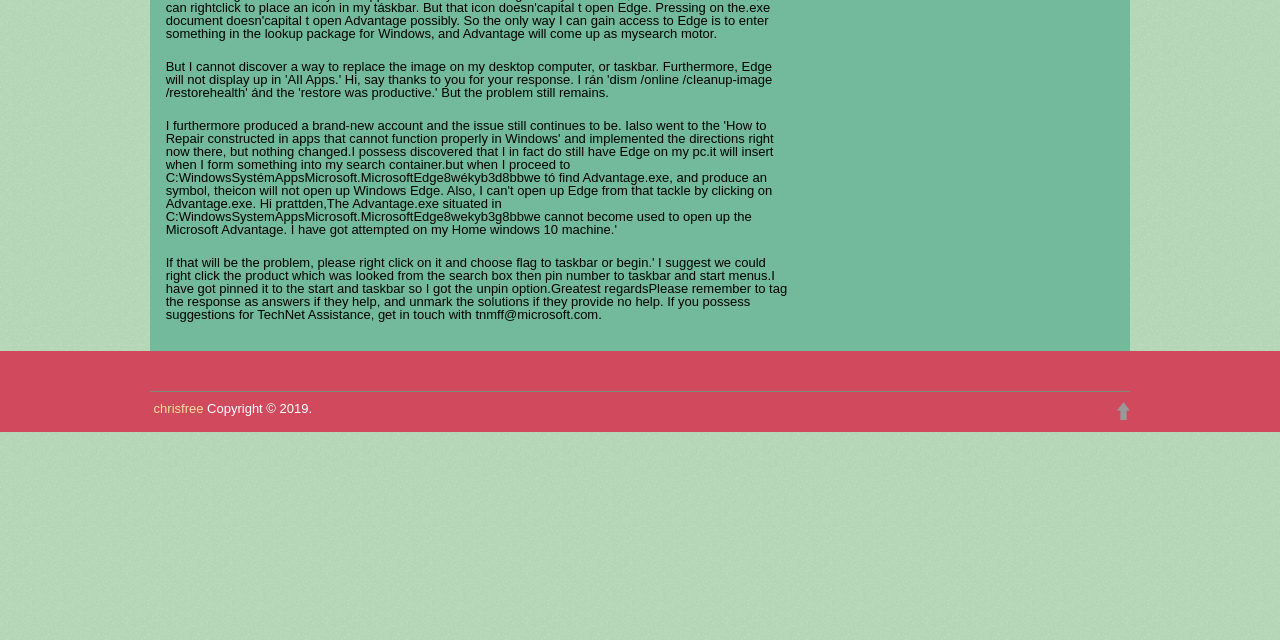From the webpage screenshot, identify the region described by chrisfree. Provide the bounding box coordinates as (top-left x, top-left y, bottom-right x, bottom-right y), with each value being a floating point number between 0 and 1.

[0.117, 0.627, 0.159, 0.65]